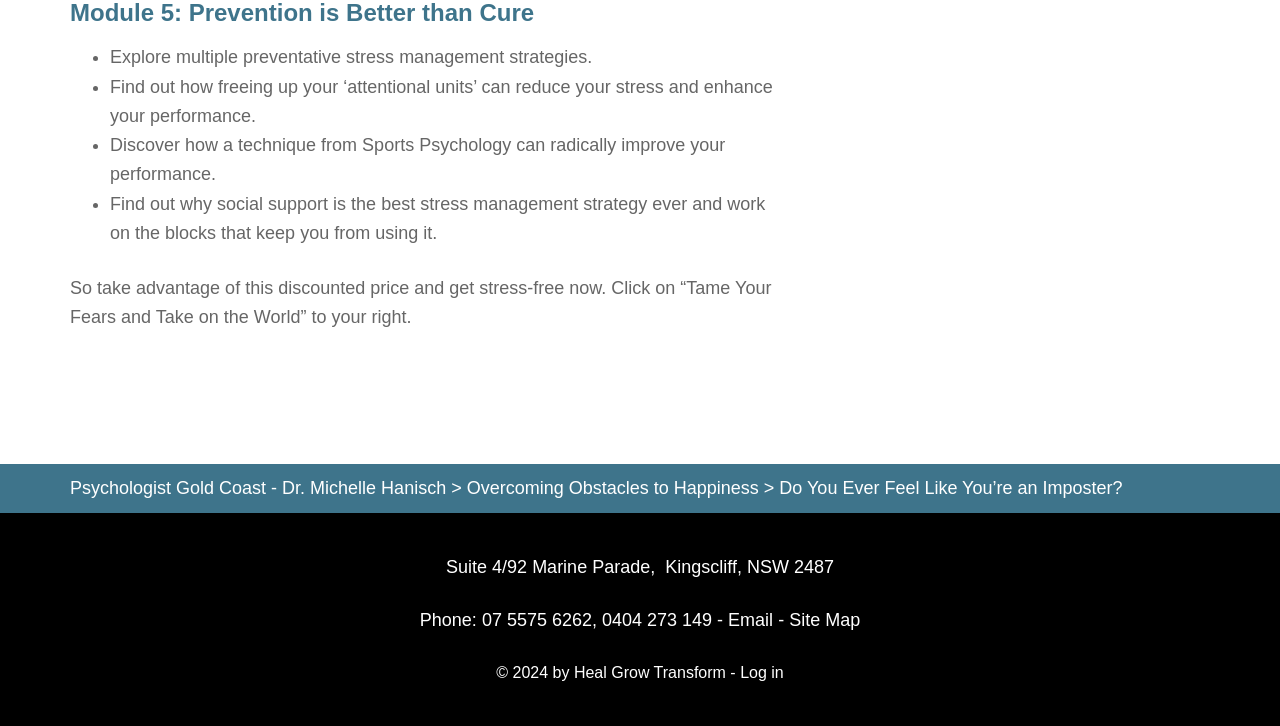Can you show the bounding box coordinates of the region to click on to complete the task described in the instruction: "Click on 'Tame Your Fears and Take on the World'"?

[0.055, 0.383, 0.607, 0.451]